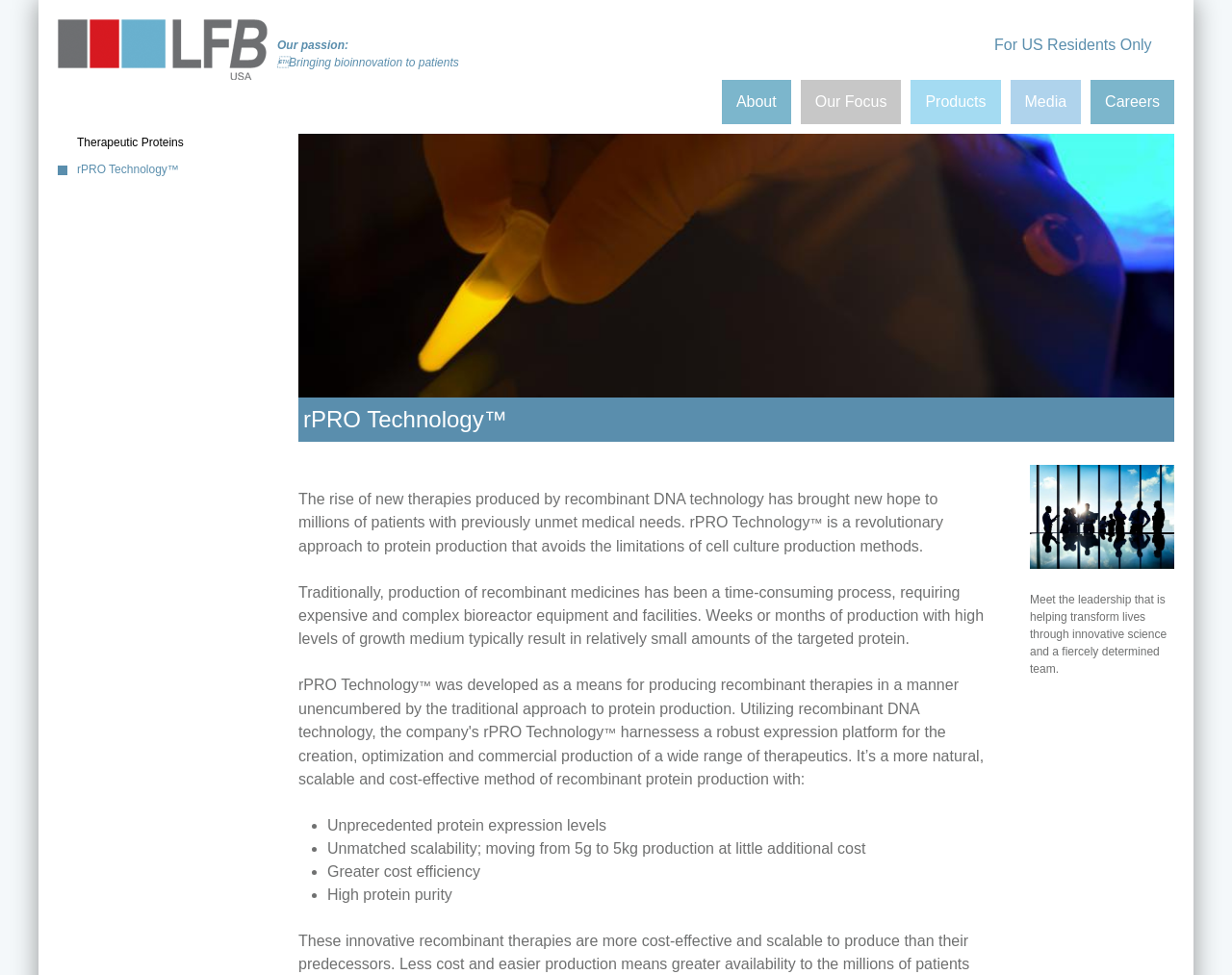From the element description Jump to navigation, predict the bounding box coordinates of the UI element. The coordinates must be specified in the format (top-left x, top-left y, bottom-right x, bottom-right y) and should be within the 0 to 1 range.

[0.0, 0.0, 1.0, 0.006]